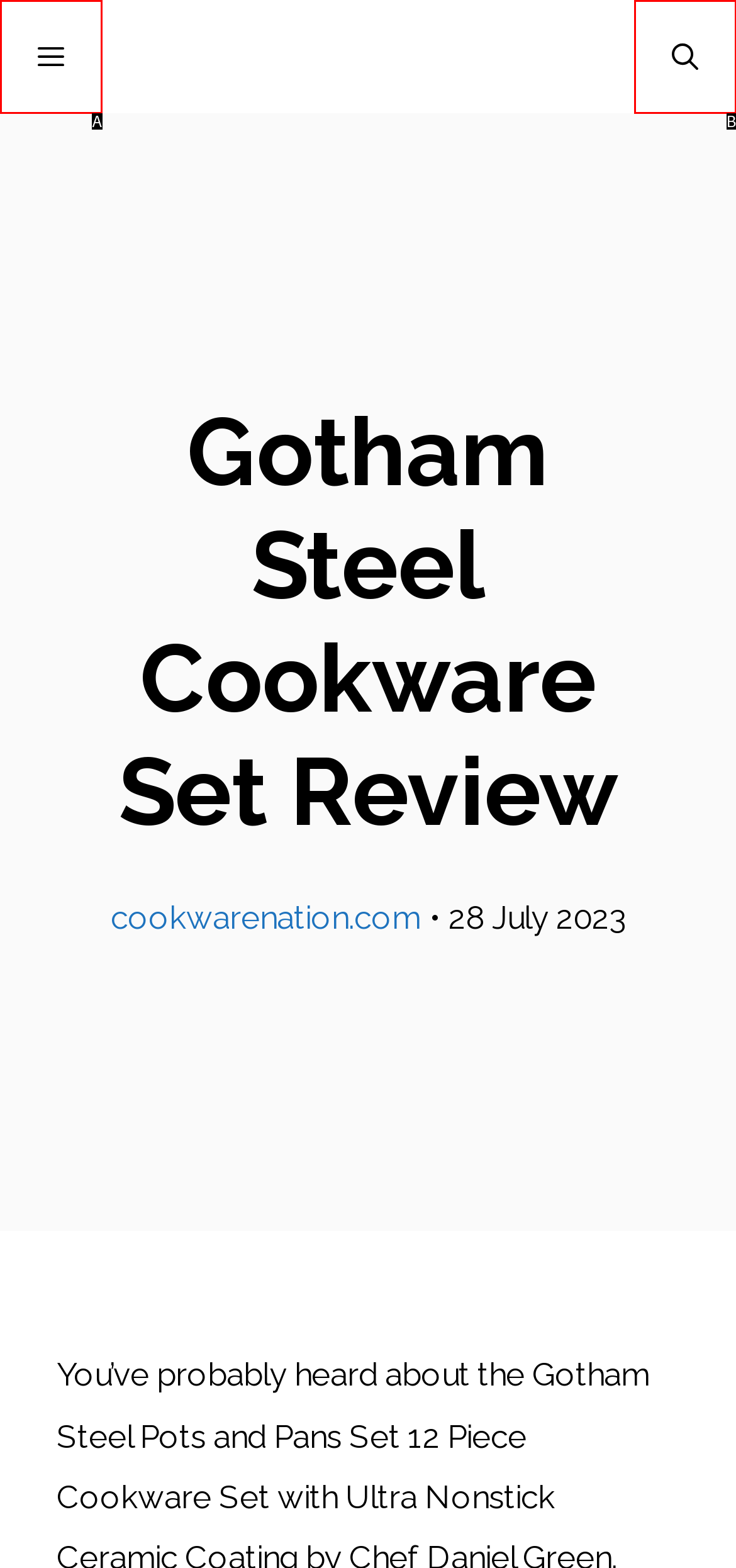Determine which option aligns with the description: aria-label="Open Search Bar". Provide the letter of the chosen option directly.

B